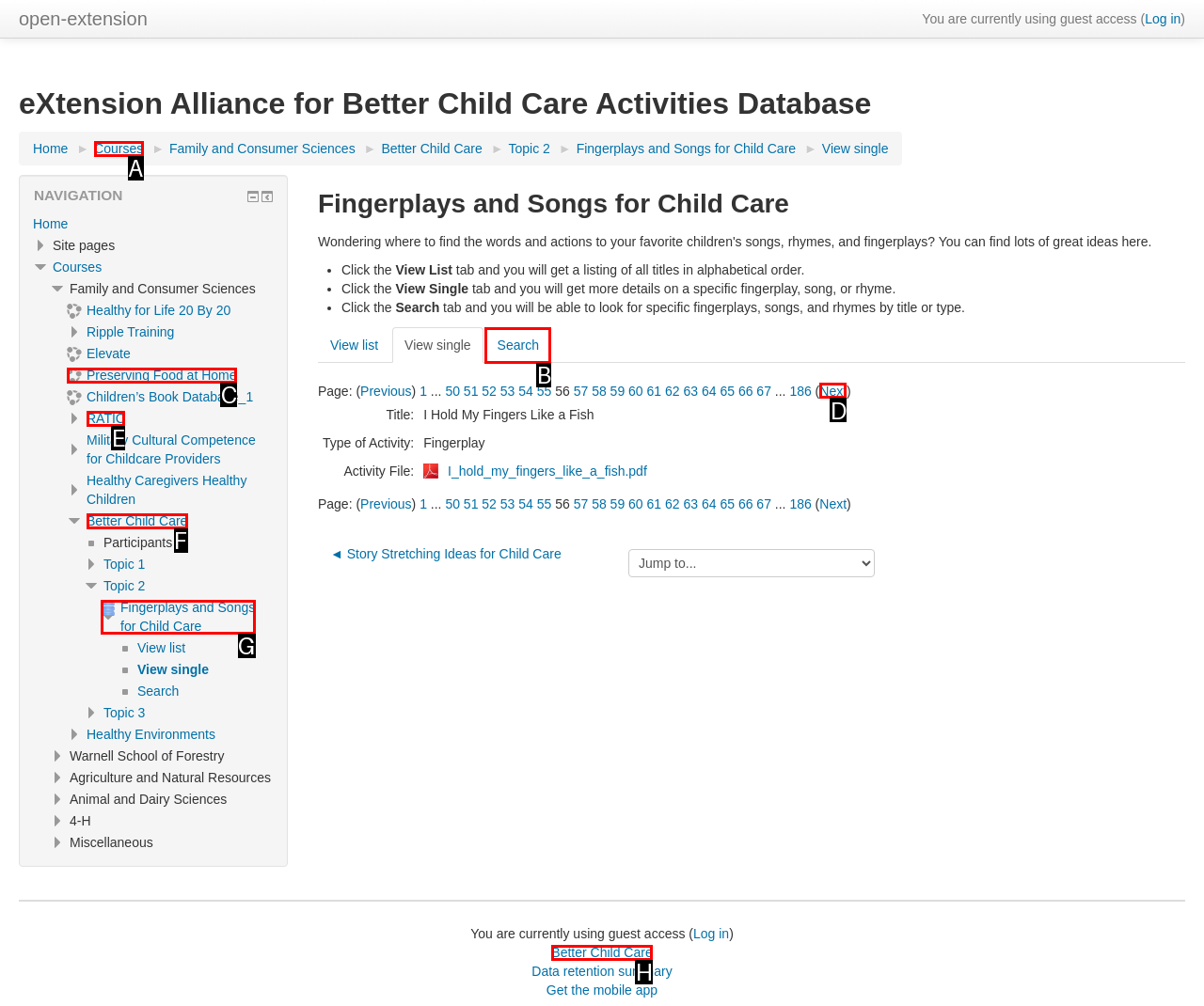Identify the correct HTML element to click for the task: Click on the link to read about How GENTLEMAN JACK Approaches Ann Walker and Anne Lister’s Real-Life Love. Provide the letter of your choice.

None